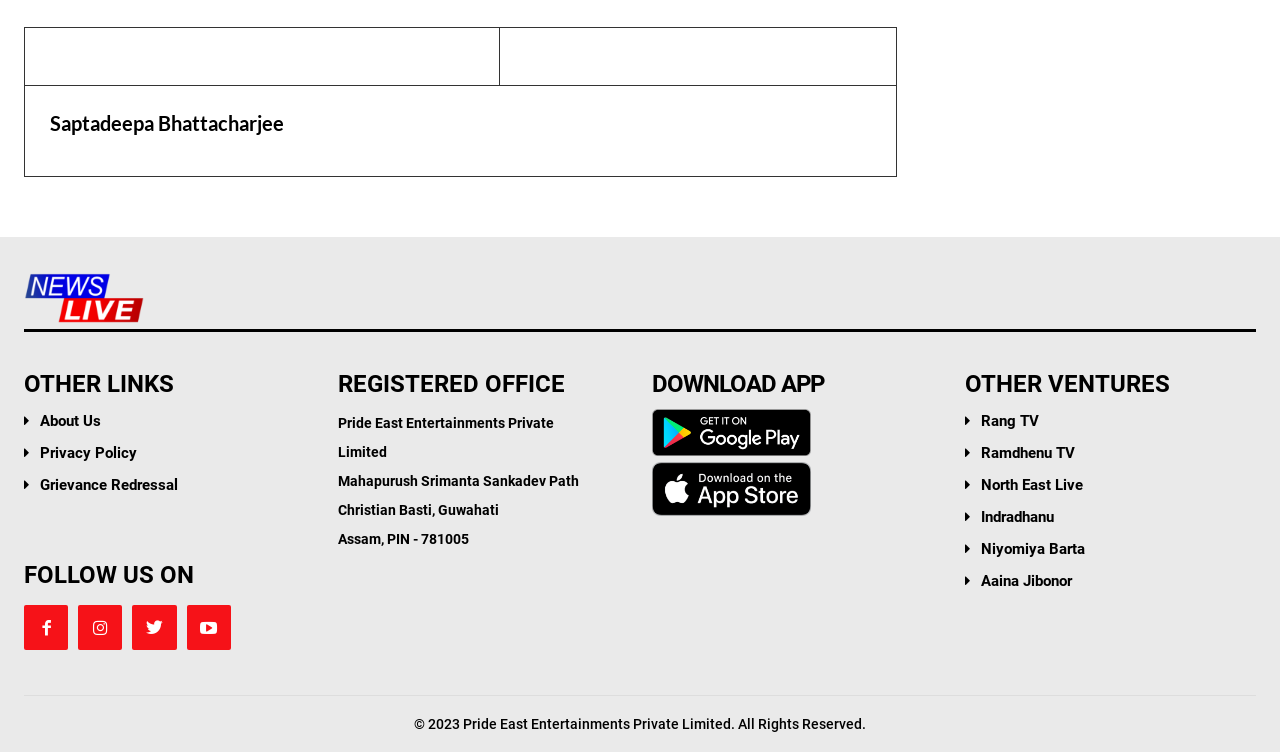Locate the bounding box coordinates of the area you need to click to fulfill this instruction: 'Visit Rang TV'. The coordinates must be in the form of four float numbers ranging from 0 to 1: [left, top, right, bottom].

[0.767, 0.548, 0.812, 0.572]